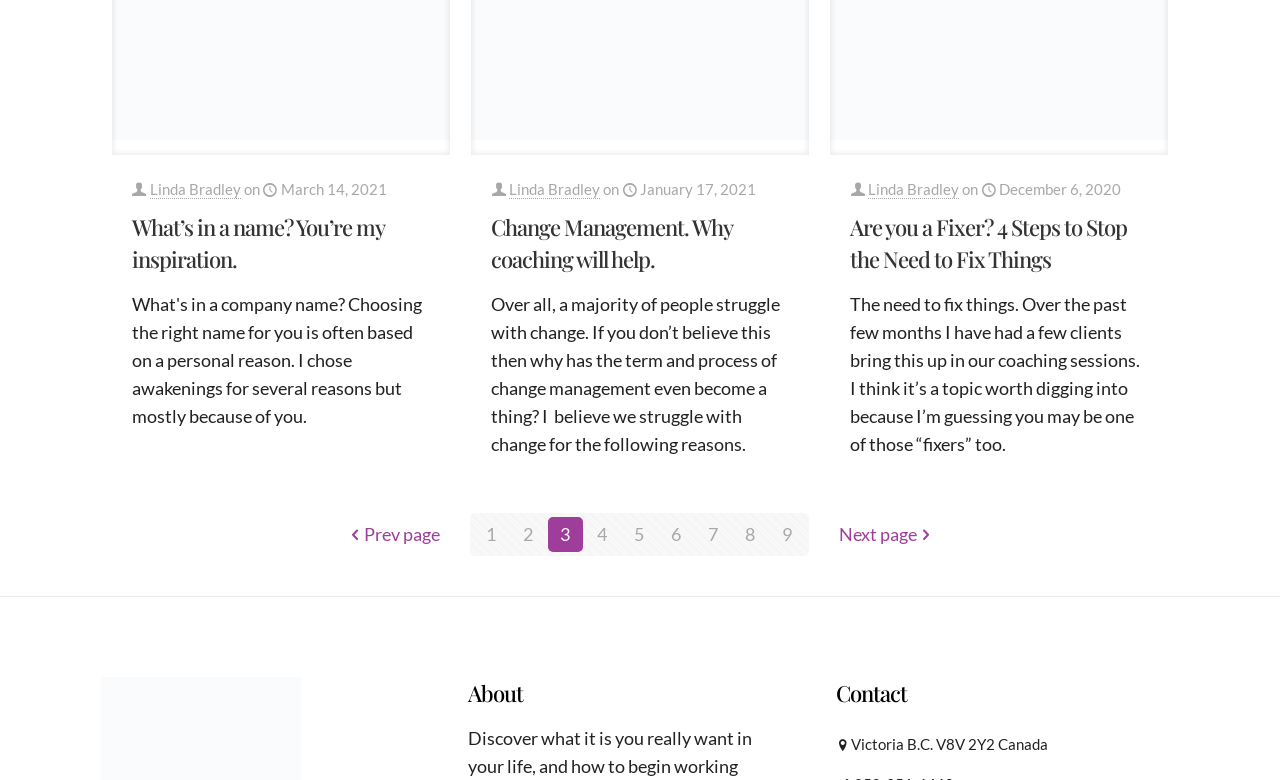What is the date of the second article?
Refer to the image and provide a thorough answer to the question.

I found the static text element with the date information next to the author information of the second article, which indicates the date of the second article.